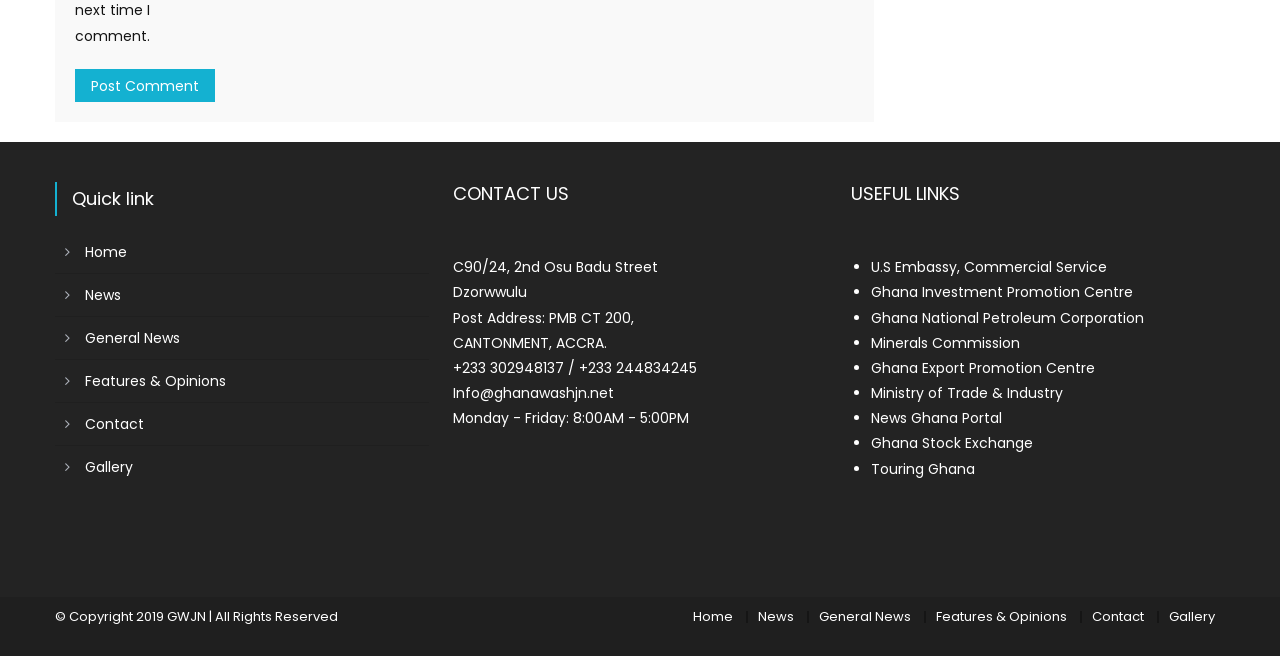Using the given element description, provide the bounding box coordinates (top-left x, top-left y, bottom-right x, bottom-right y) for the corresponding UI element in the screenshot: #Father Sugu

None